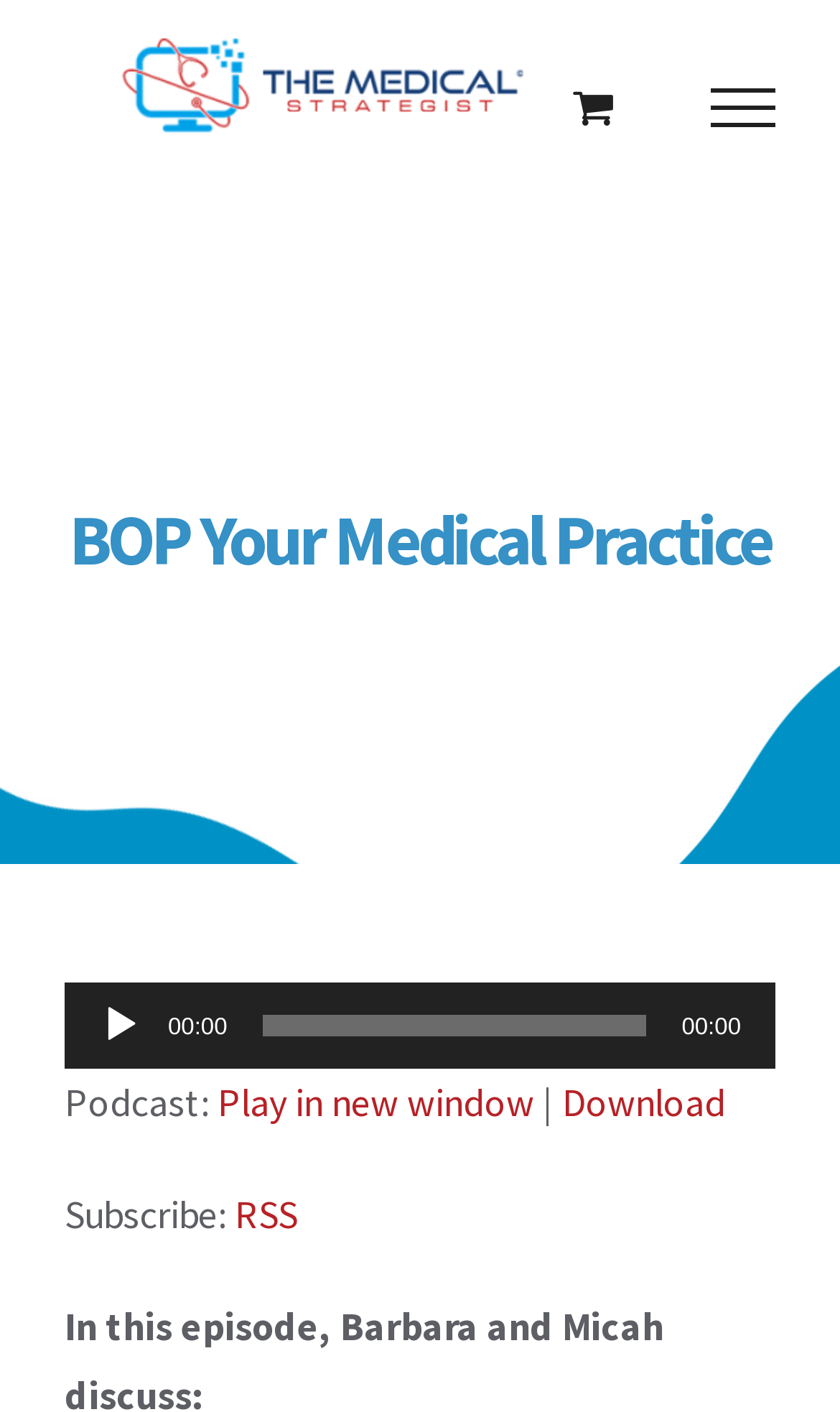Please find the bounding box coordinates of the clickable region needed to complete the following instruction: "Click the play button". The bounding box coordinates must consist of four float numbers between 0 and 1, i.e., [left, top, right, bottom].

[0.118, 0.711, 0.169, 0.741]